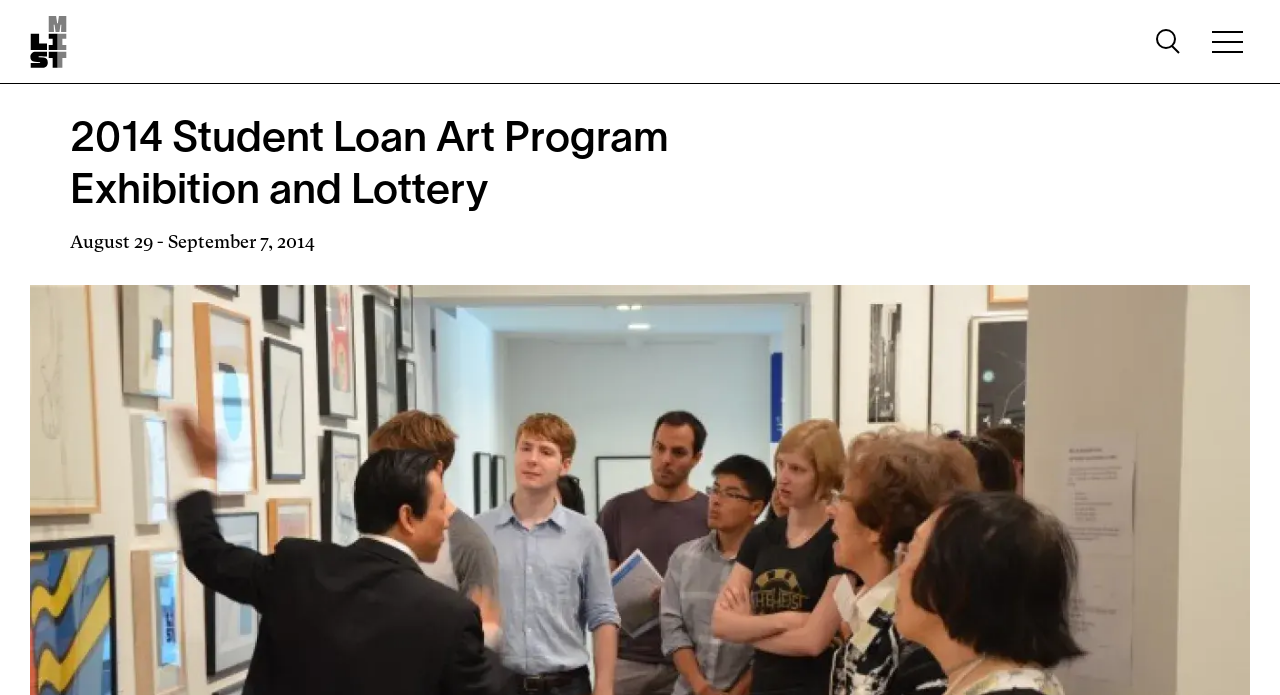Give a one-word or short phrase answer to this question: 
What is the name of the organization hosting the exhibition?

MIT List Visual Arts Center